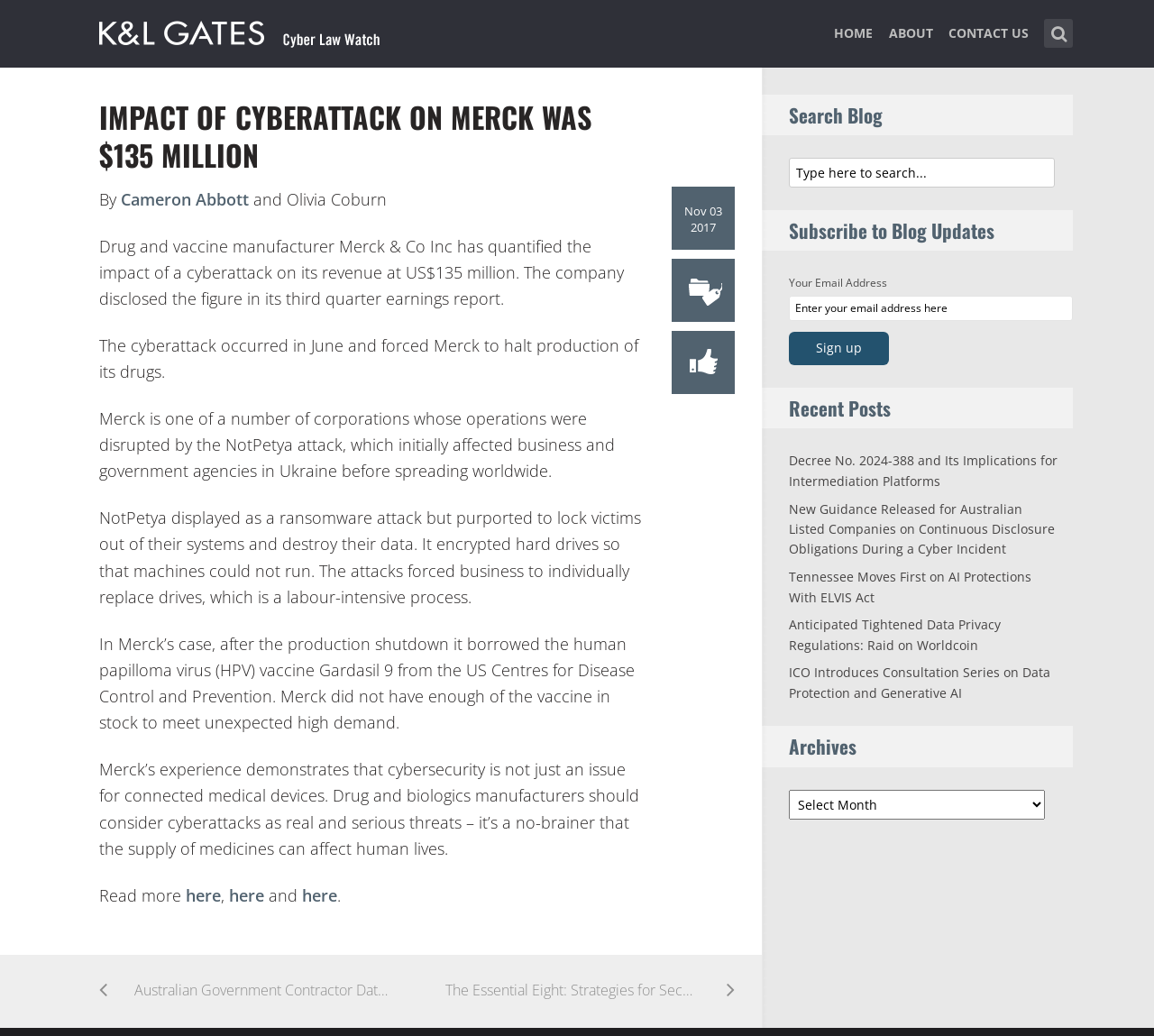Locate the bounding box of the UI element based on this description: "Contact Us". Provide four float numbers between 0 and 1 as [left, top, right, bottom].

[0.822, 0.019, 0.892, 0.066]